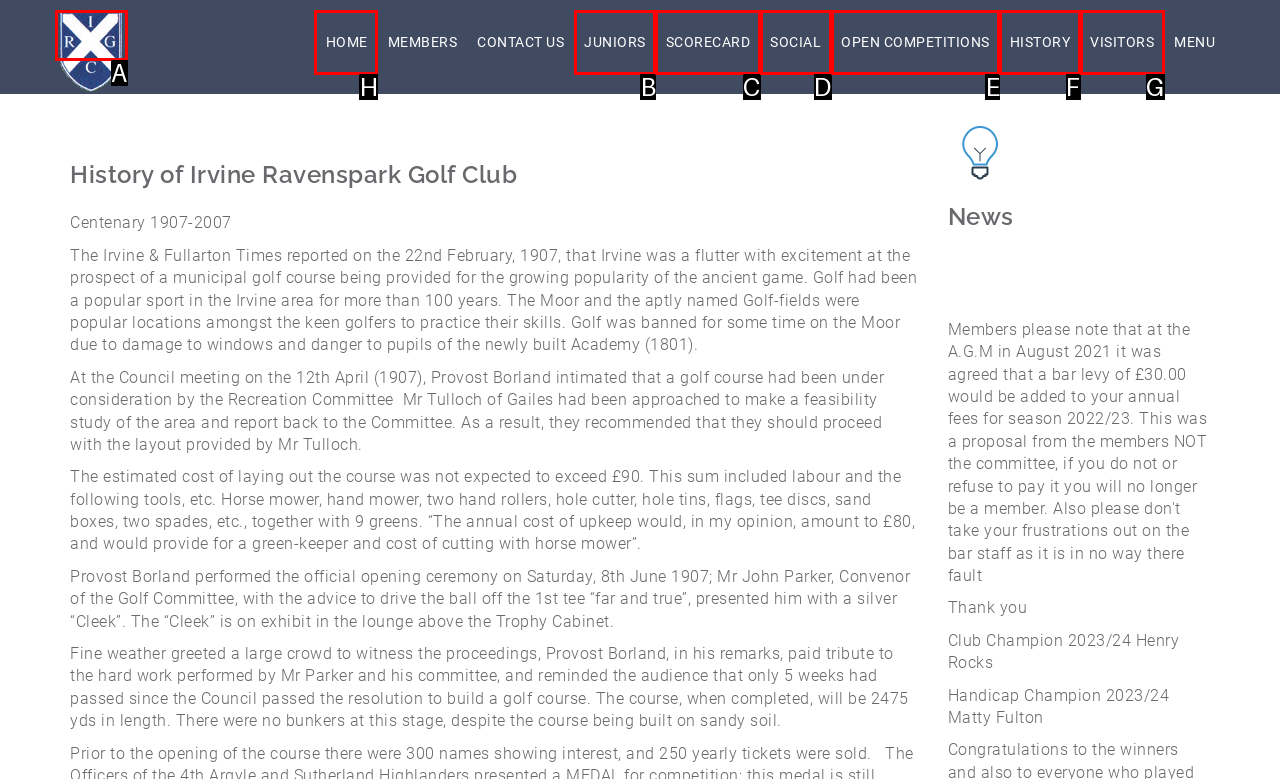Identify the letter of the option that should be selected to accomplish the following task: Click the HOME link. Provide the letter directly.

H